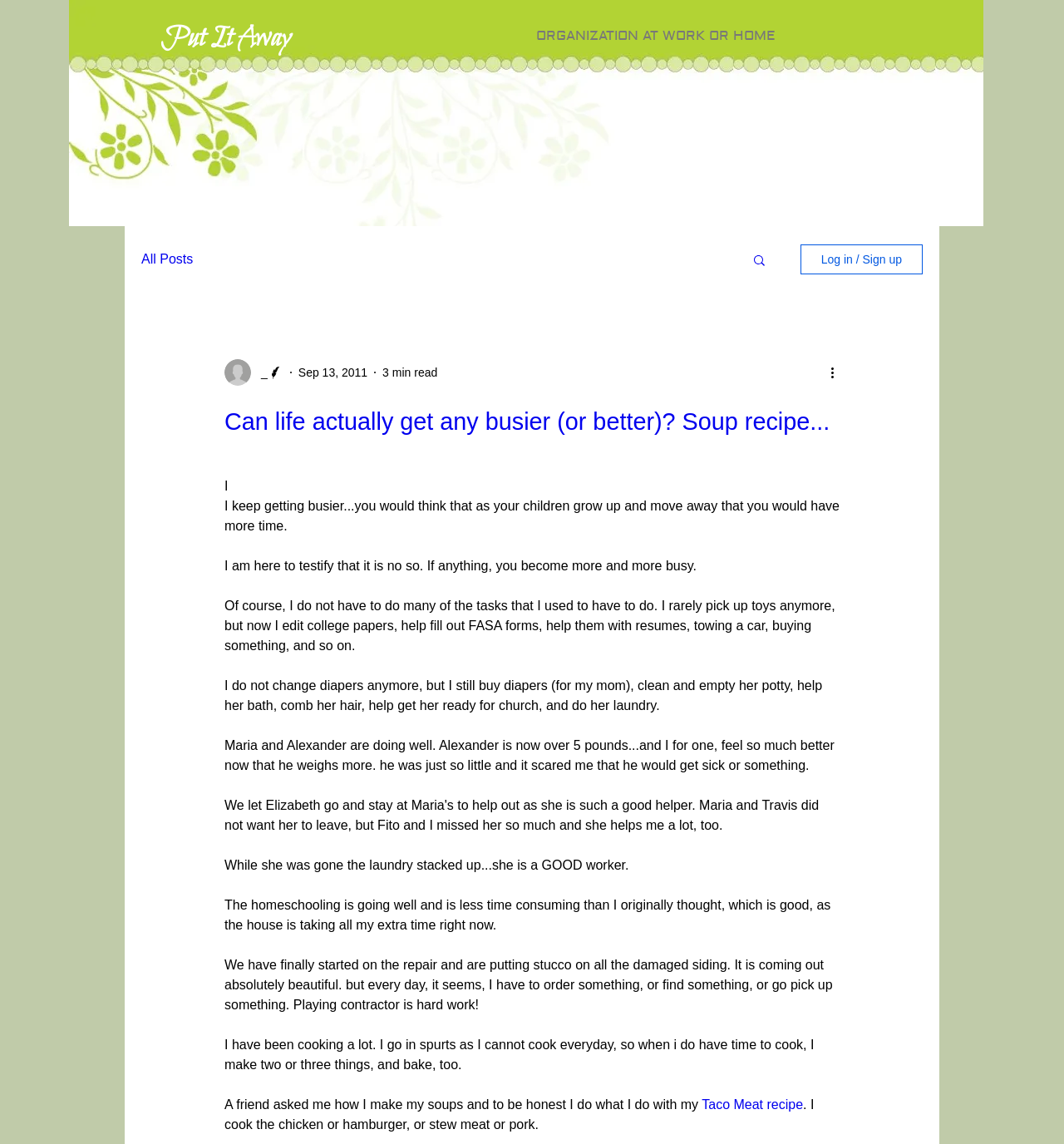What is the writer's current home project?
Can you provide a detailed and comprehensive answer to the question?

I determined the answer by reading the blog post content, which mentions the writer's busy life and the current project of repairing and putting stucco on the damaged siding.